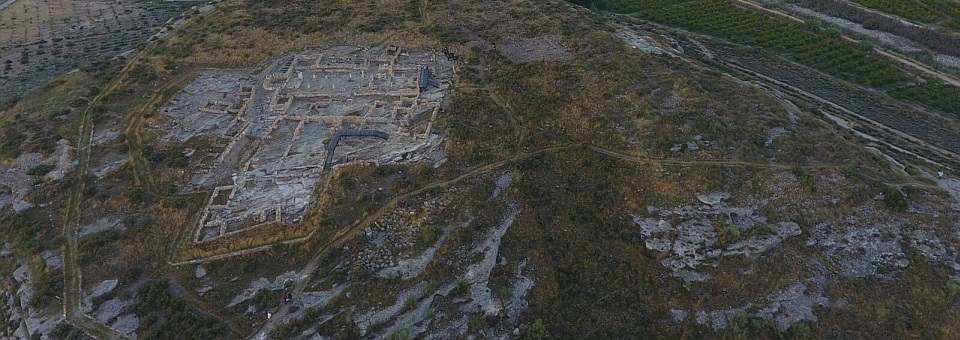Describe the image with as much detail as possible.

The image depicts an aerial view of an archaeological site, showcasing the remnants of an ancient city. The layout of the ruins is visible against a backdrop of natural vegetation and terrain. Pathways meander through the site, suggesting the presence of past human activity within the urban structure. This site is part of a project examining late antique cities, aiming to construct a digital "atlas" that explores the complexities of urban life and social structures during this historical period. The research focuses on redefining the archetype of ancient cities based on empirical data rather than traditional classifications, paving the way for a new understanding of urban development in Late Antiquity.